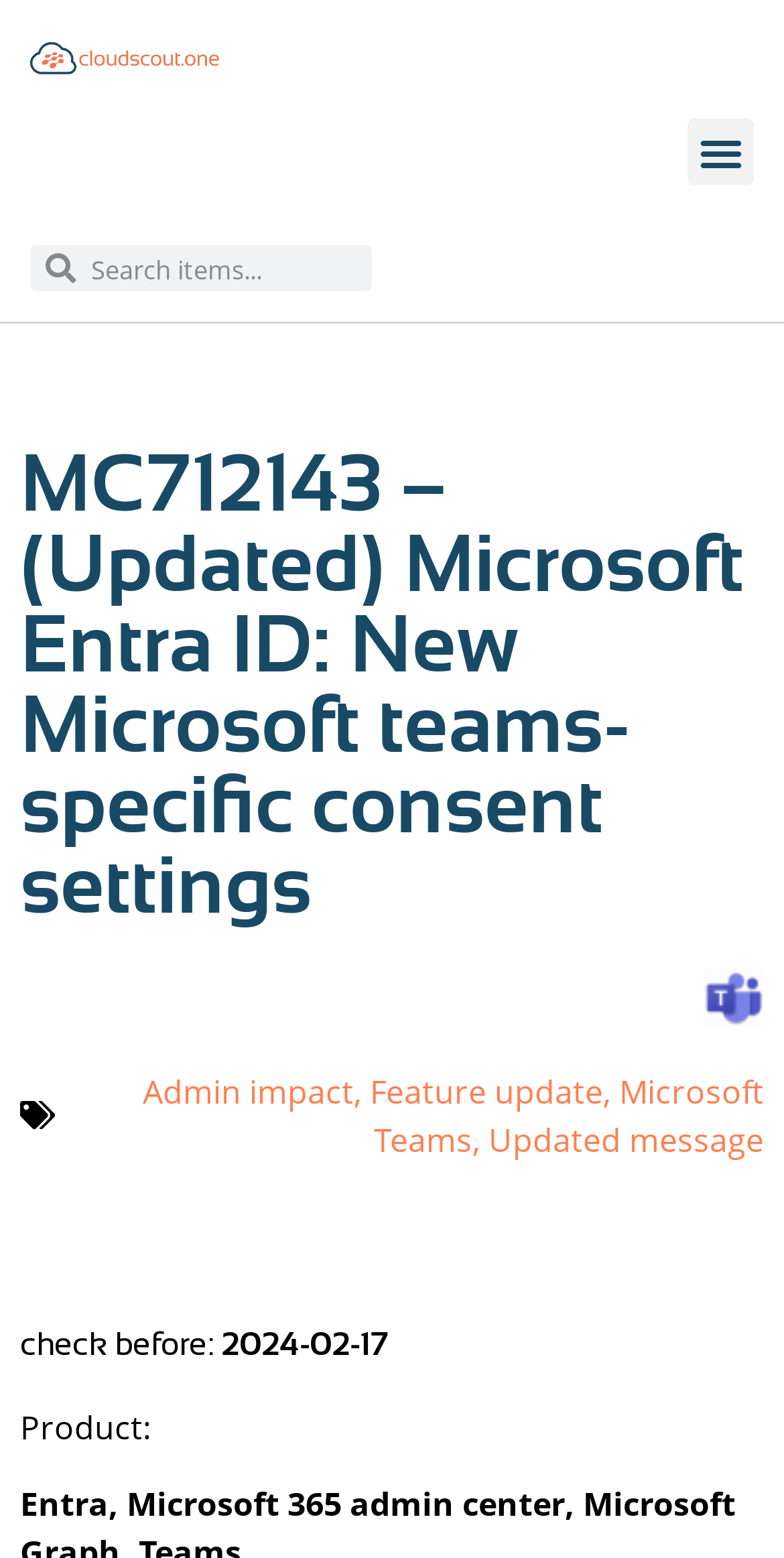What is the platform mentioned in the webpage?
Look at the image and respond with a one-word or short phrase answer.

Microsoft Teams